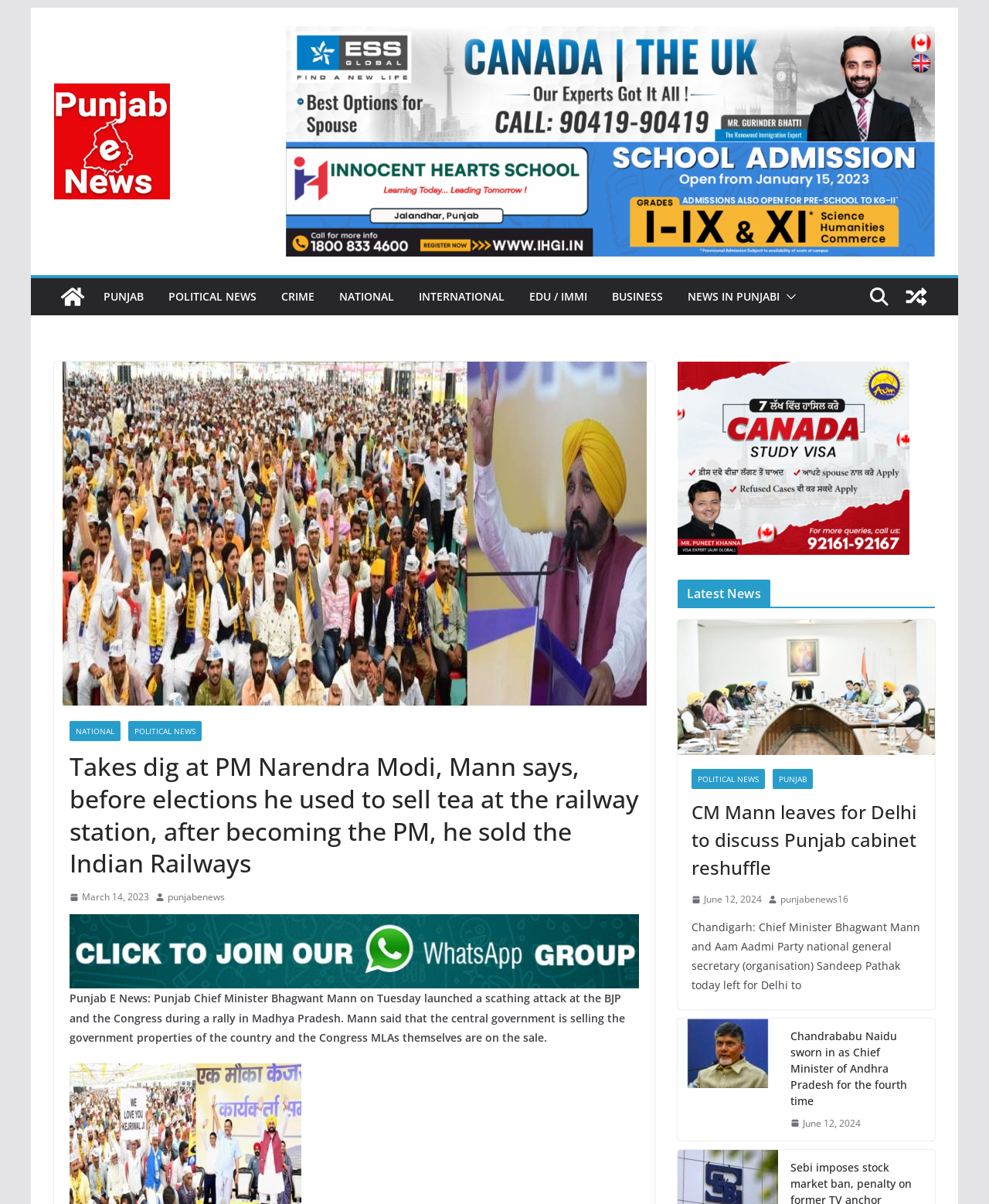Answer in one word or a short phrase: 
What is the date of the news article with the title 'Chandrababu Naidu sworn in as Chief Minister of Andhra Pradesh for the fourth time'?

June 12, 2024